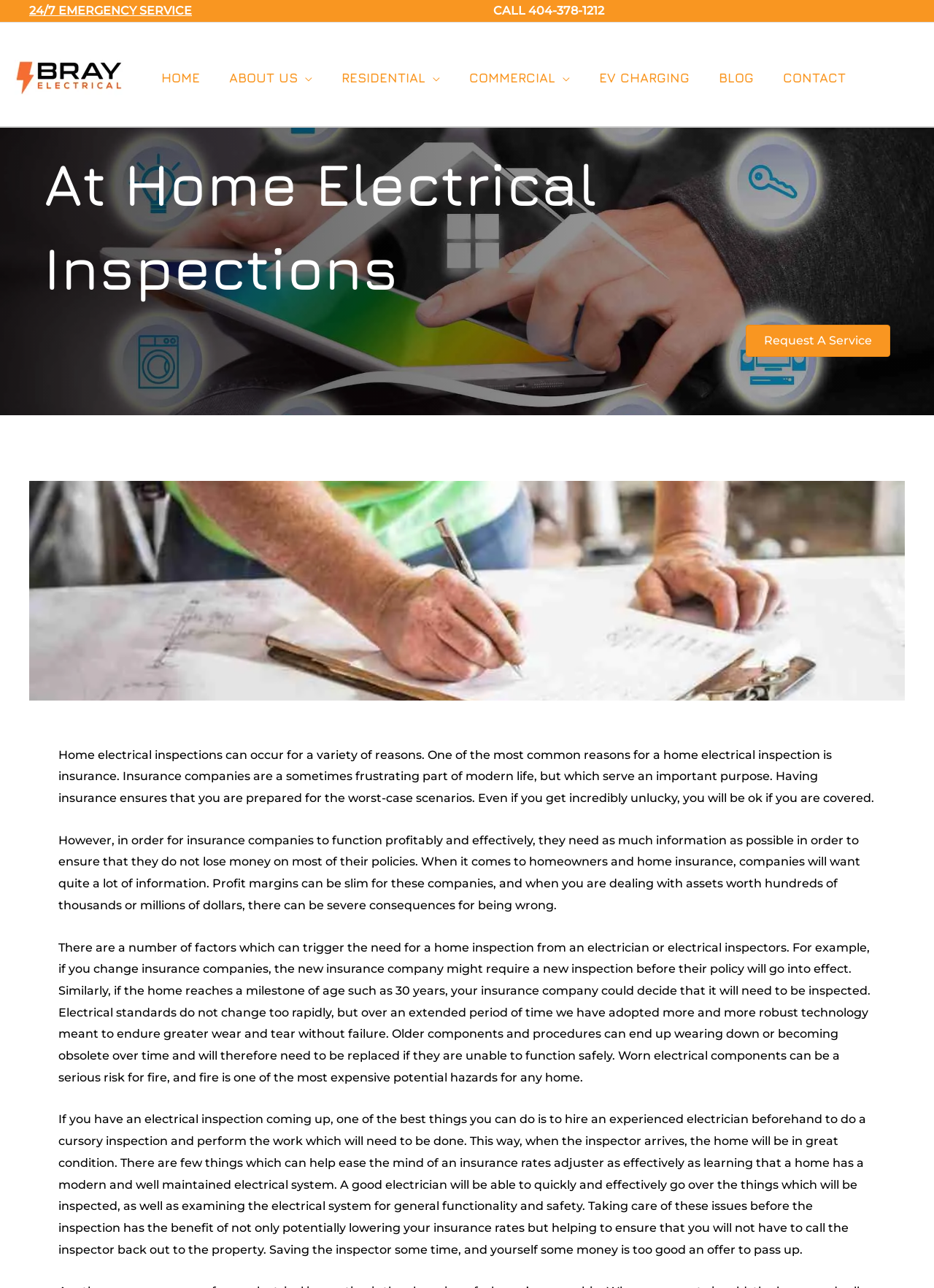What is the headline of the webpage?

At Home Electrical Inspections